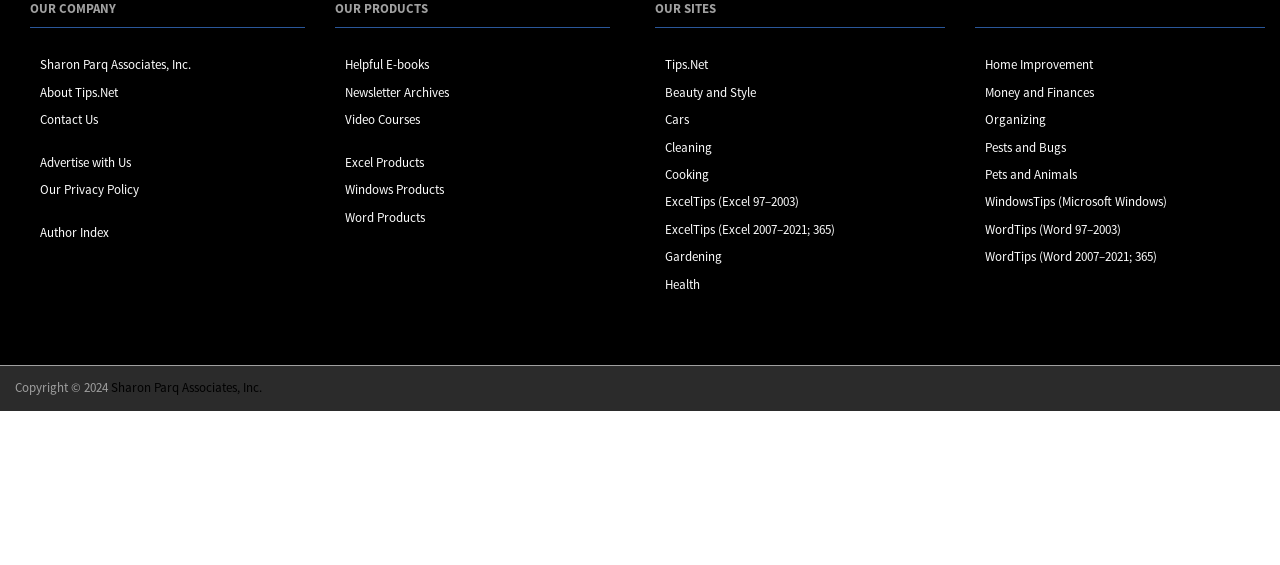Determine the bounding box coordinates of the clickable region to carry out the instruction: "View Copyright information".

[0.012, 0.671, 0.087, 0.701]